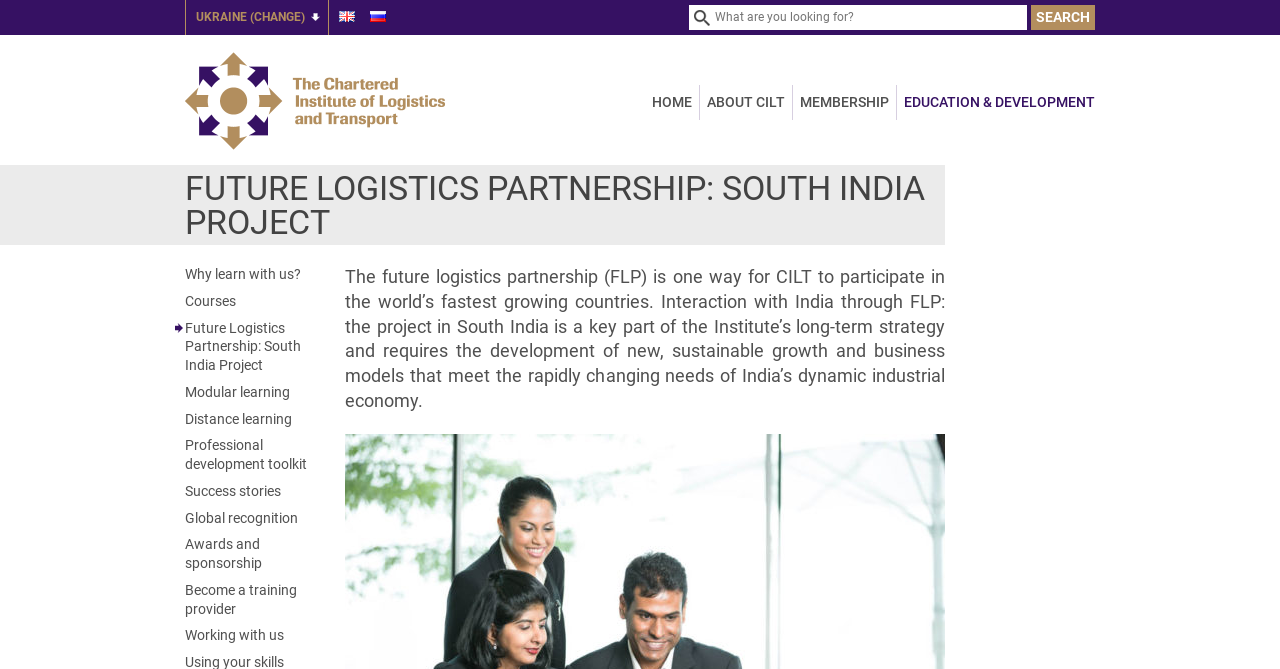Respond with a single word or phrase to the following question: What is the purpose of the search box?

To search the website